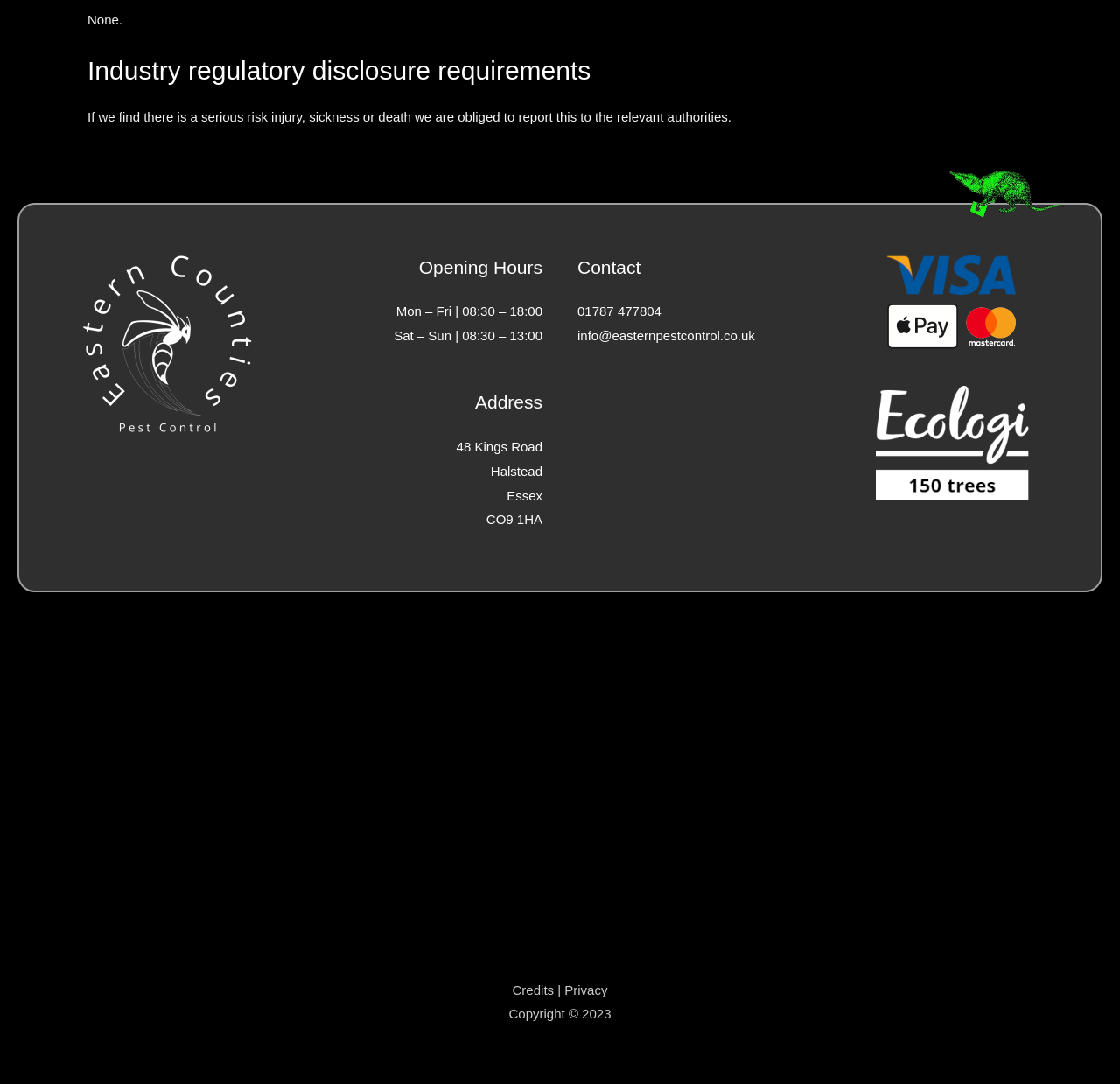Locate the bounding box of the UI element described by: "alt="ratlord26" title="ratlord26"" in the given webpage screenshot.

[0.847, 0.171, 0.952, 0.185]